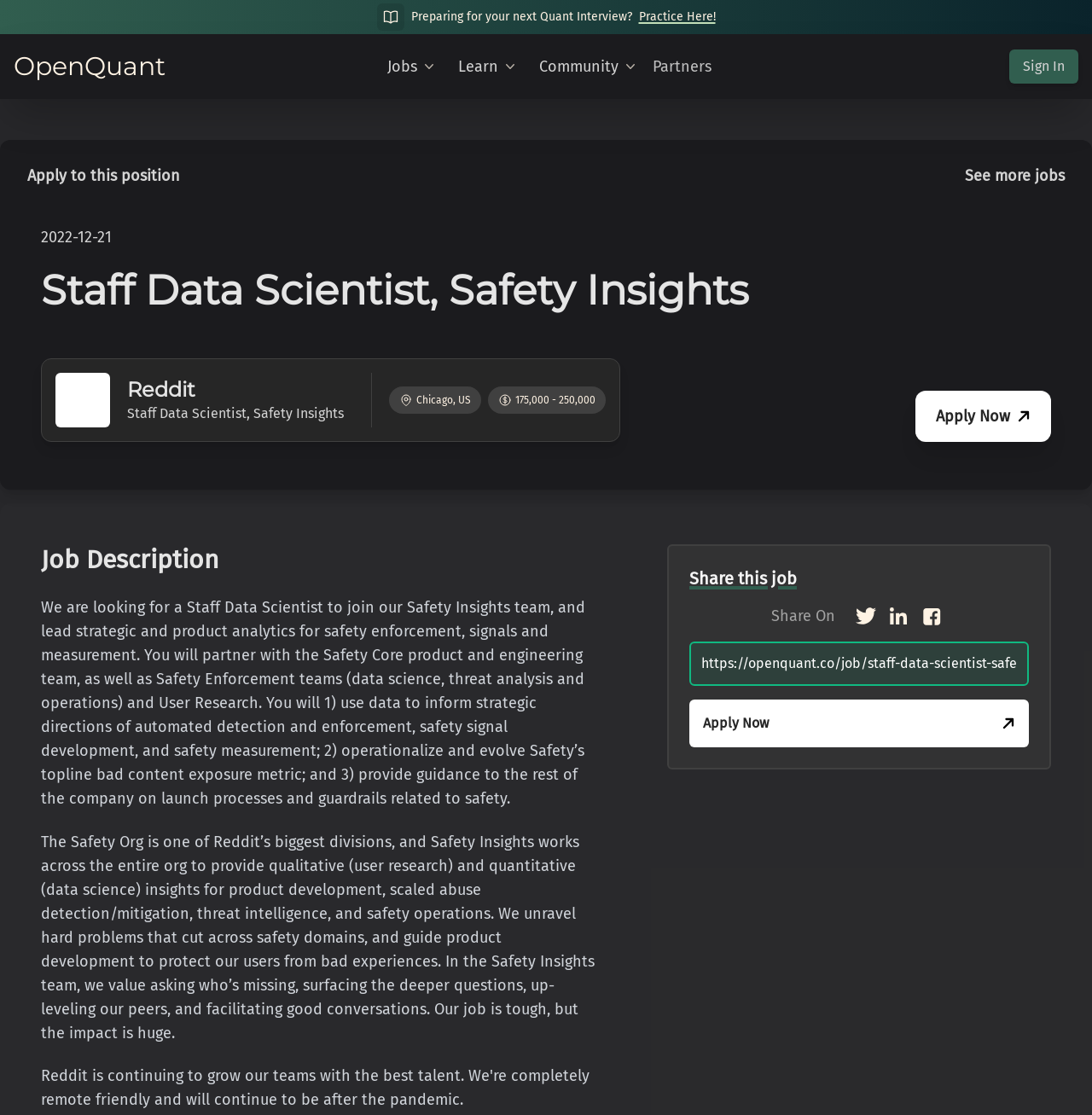Kindly determine the bounding box coordinates for the area that needs to be clicked to execute this instruction: "Sign In".

[0.924, 0.044, 0.988, 0.075]